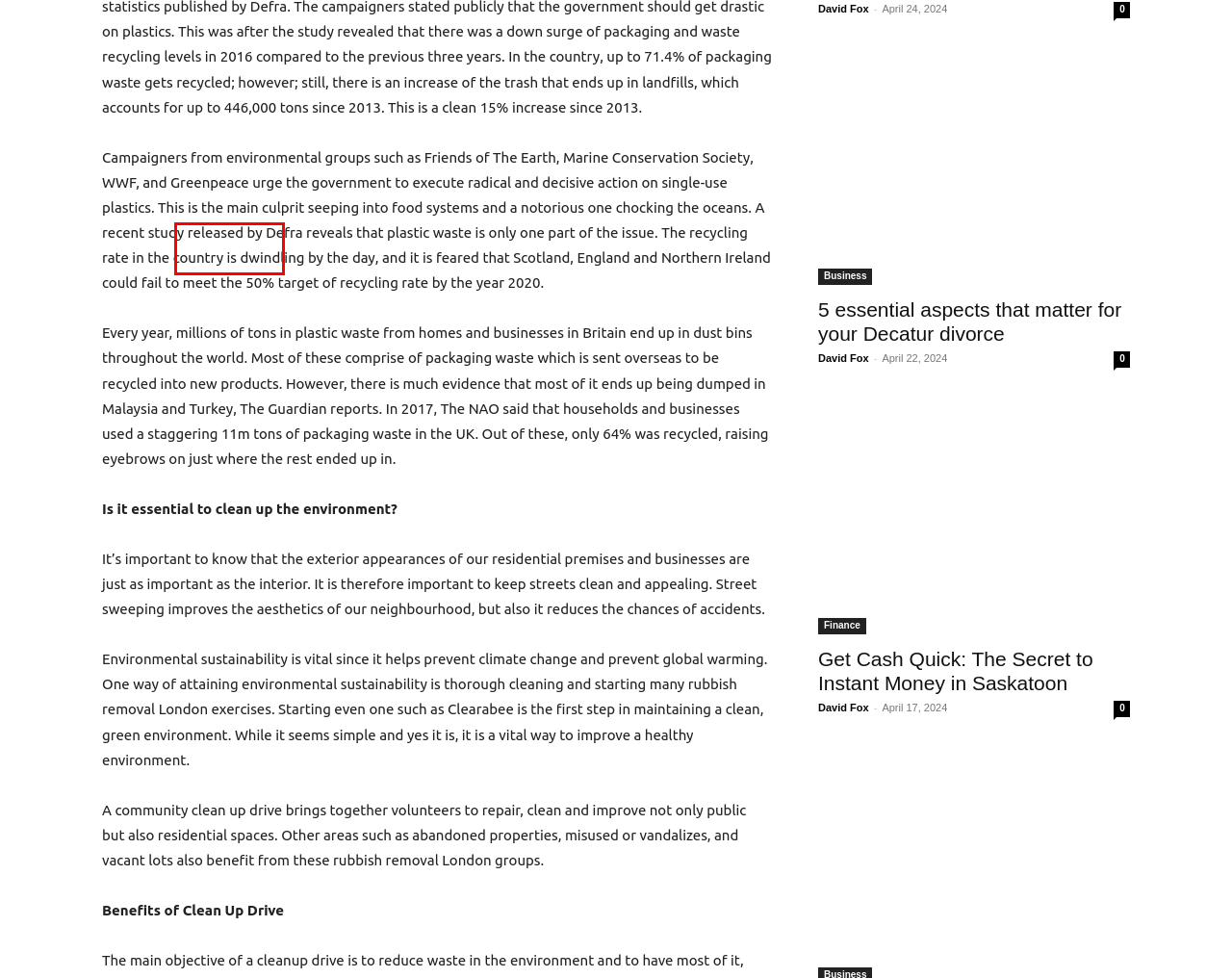You see a screenshot of a webpage with a red bounding box surrounding an element. Pick the webpage description that most accurately represents the new webpage after interacting with the element in the red bounding box. The options are:
A. Thisisukbusiness
B. Marketing
C. 5 Essential Aspects That Matter For Your Decatur Divorce
D. Investment
E. Business
F. Finance
G. Online Business
H. Small Business

E